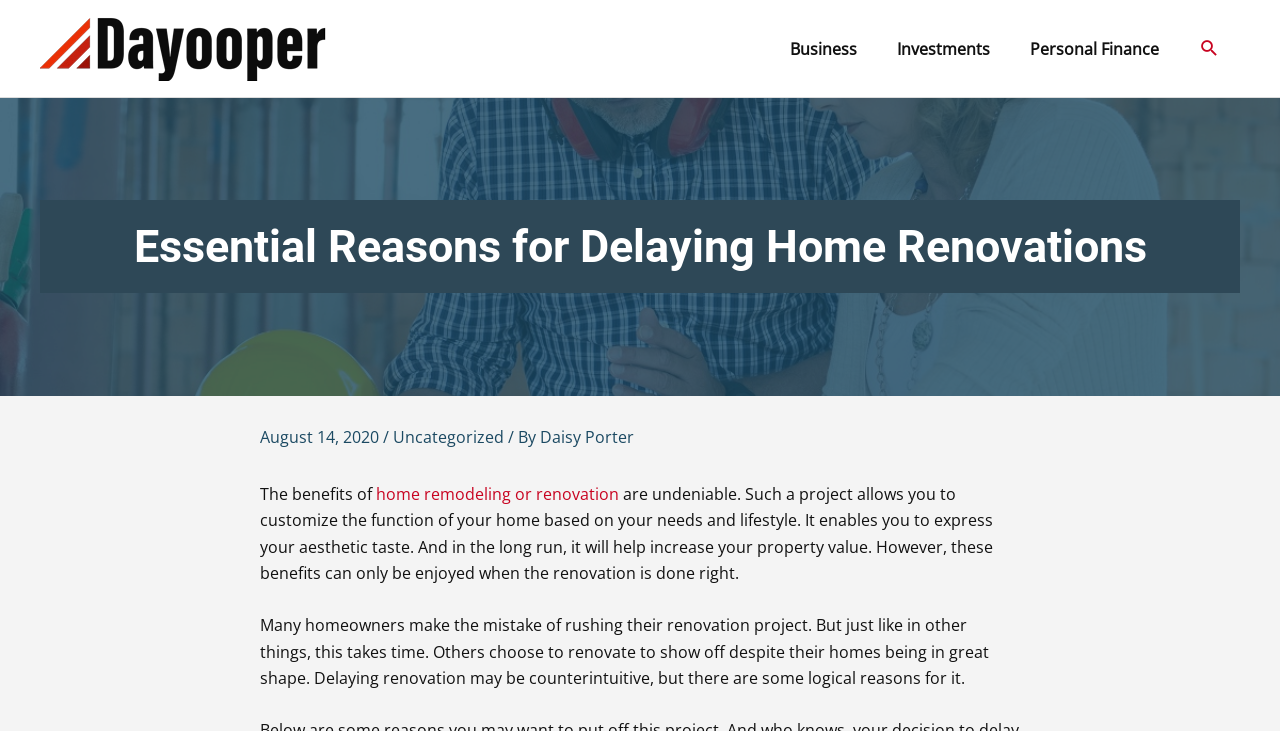Find the bounding box coordinates of the clickable area required to complete the following action: "Navigate to Business".

[0.602, 0.023, 0.685, 0.11]